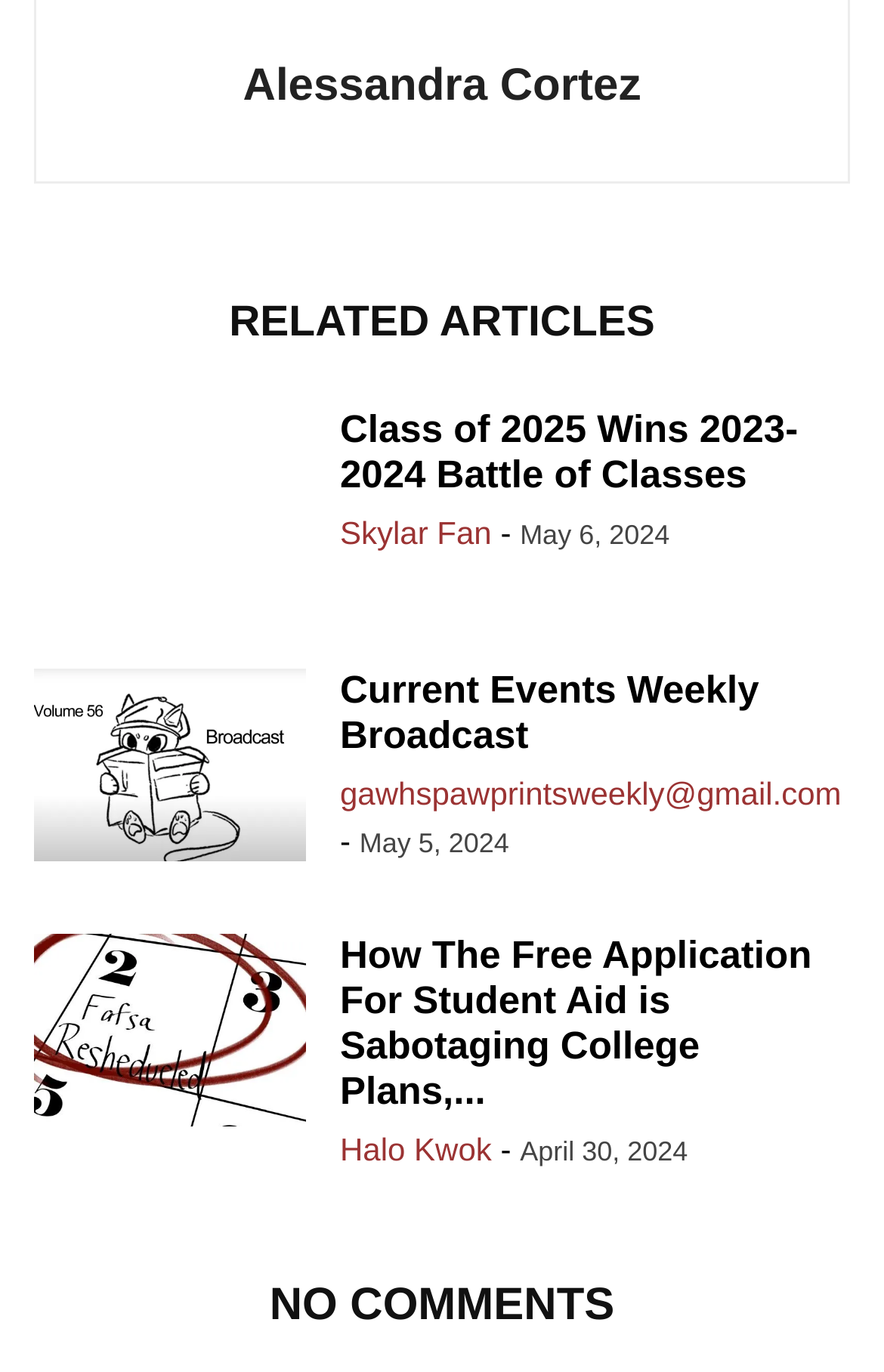Use the information in the screenshot to answer the question comprehensively: Who is the author of the first article?

I looked at the link element with the text 'Alessandra Cortez' and found that it is located near the top of the page, indicating that it is the author of the first article.